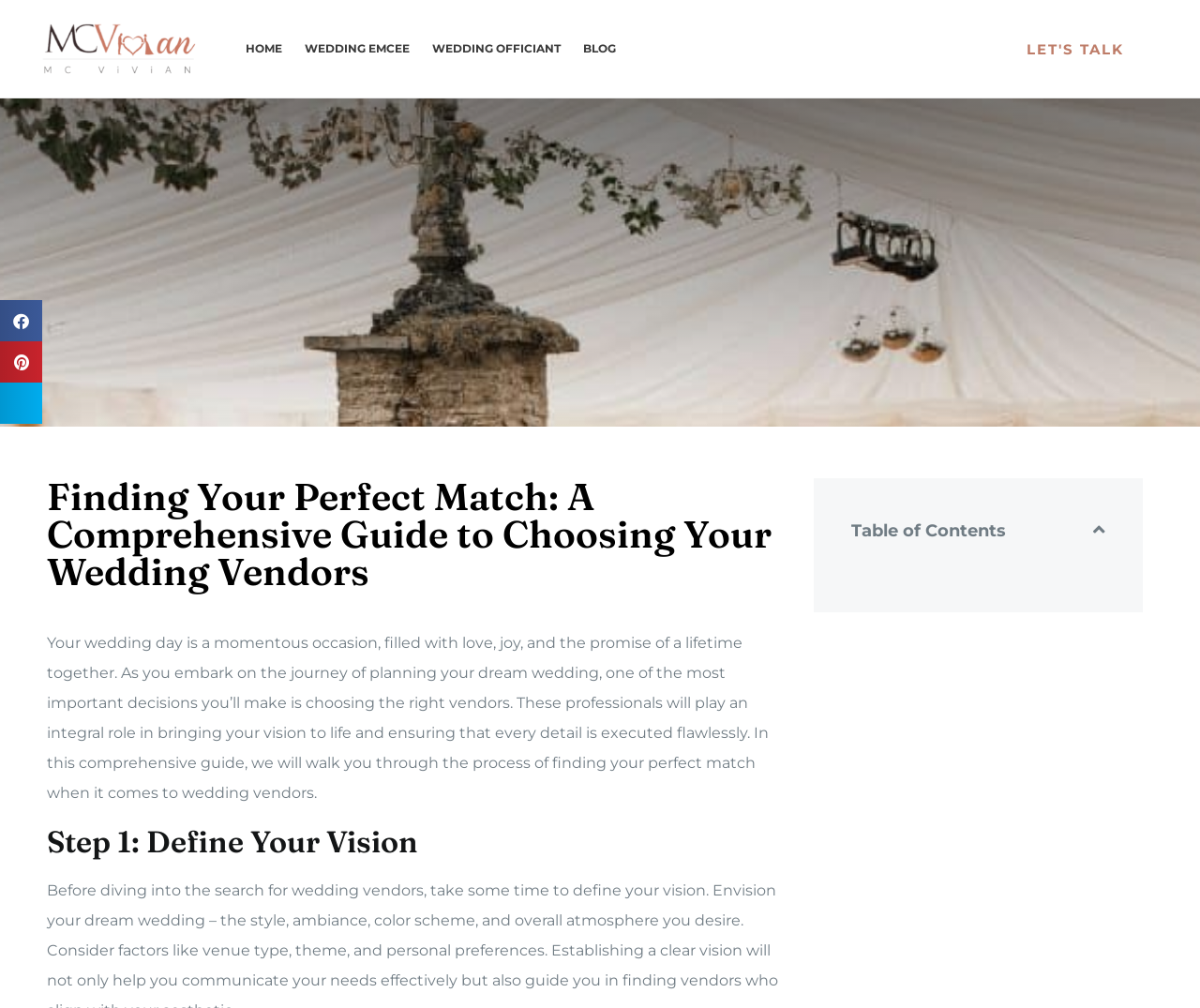Locate the bounding box coordinates of the area you need to click to fulfill this instruction: 'visit the homepage'. The coordinates must be in the form of four float numbers ranging from 0 to 1: [left, top, right, bottom].

[0.195, 0.0, 0.245, 0.097]